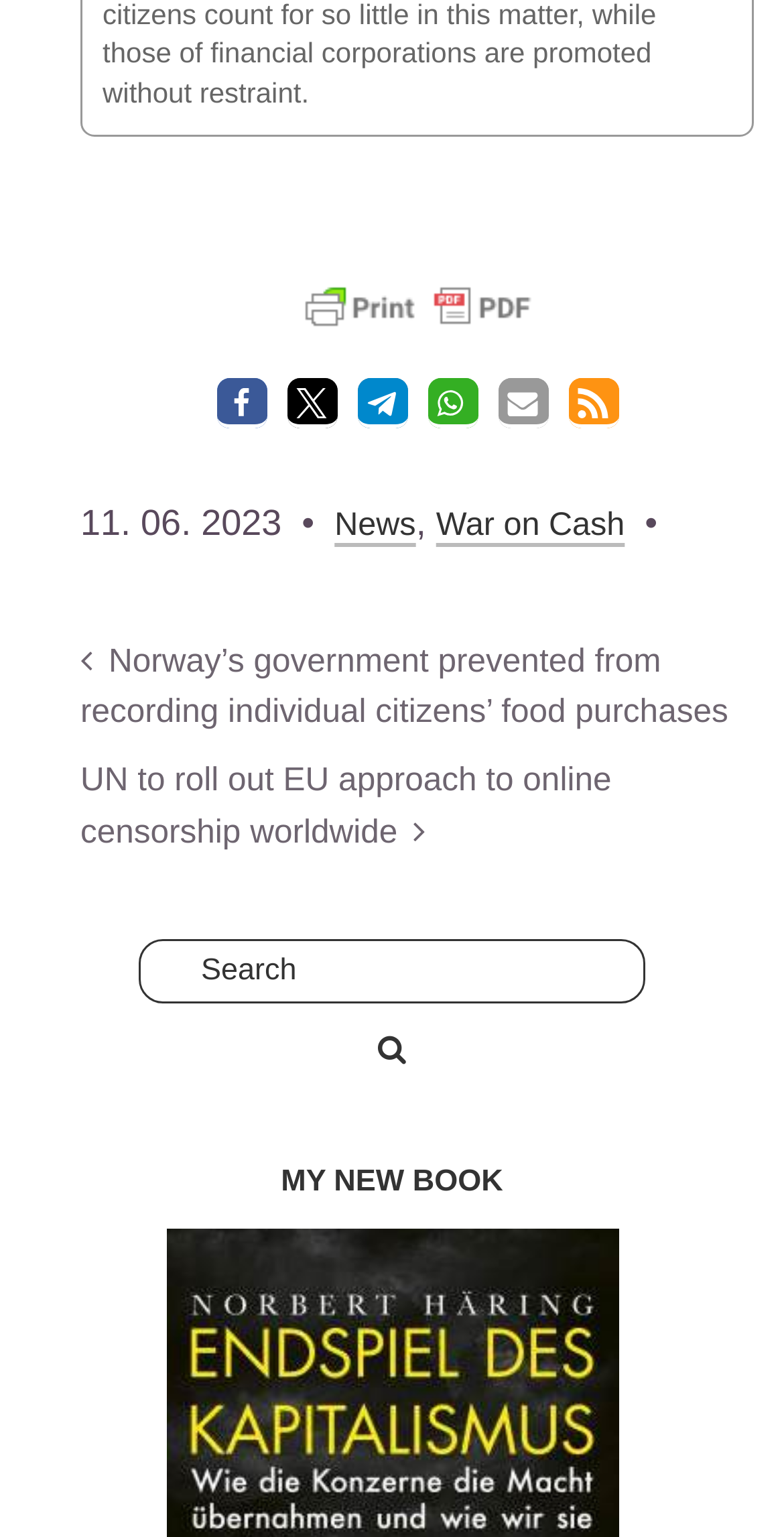Answer succinctly with a single word or phrase:
What is the title of the section below the search box?

MY NEW BOOK